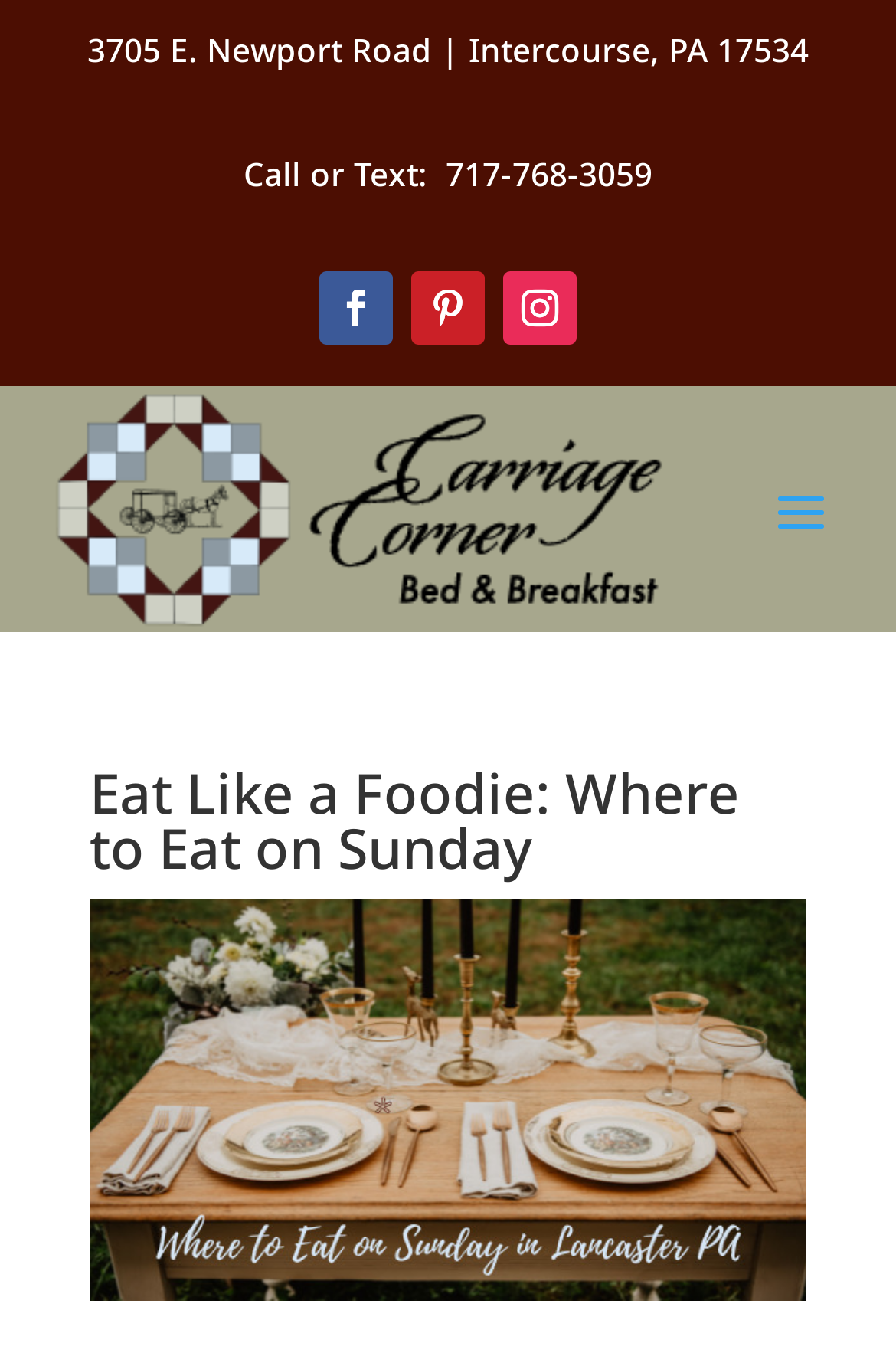What is the theme of the image?
Kindly give a detailed and elaborate answer to the question.

I looked at the image element below the heading and found that the theme of the image is 'Lancaster PA Restaurants open on Sunday'.